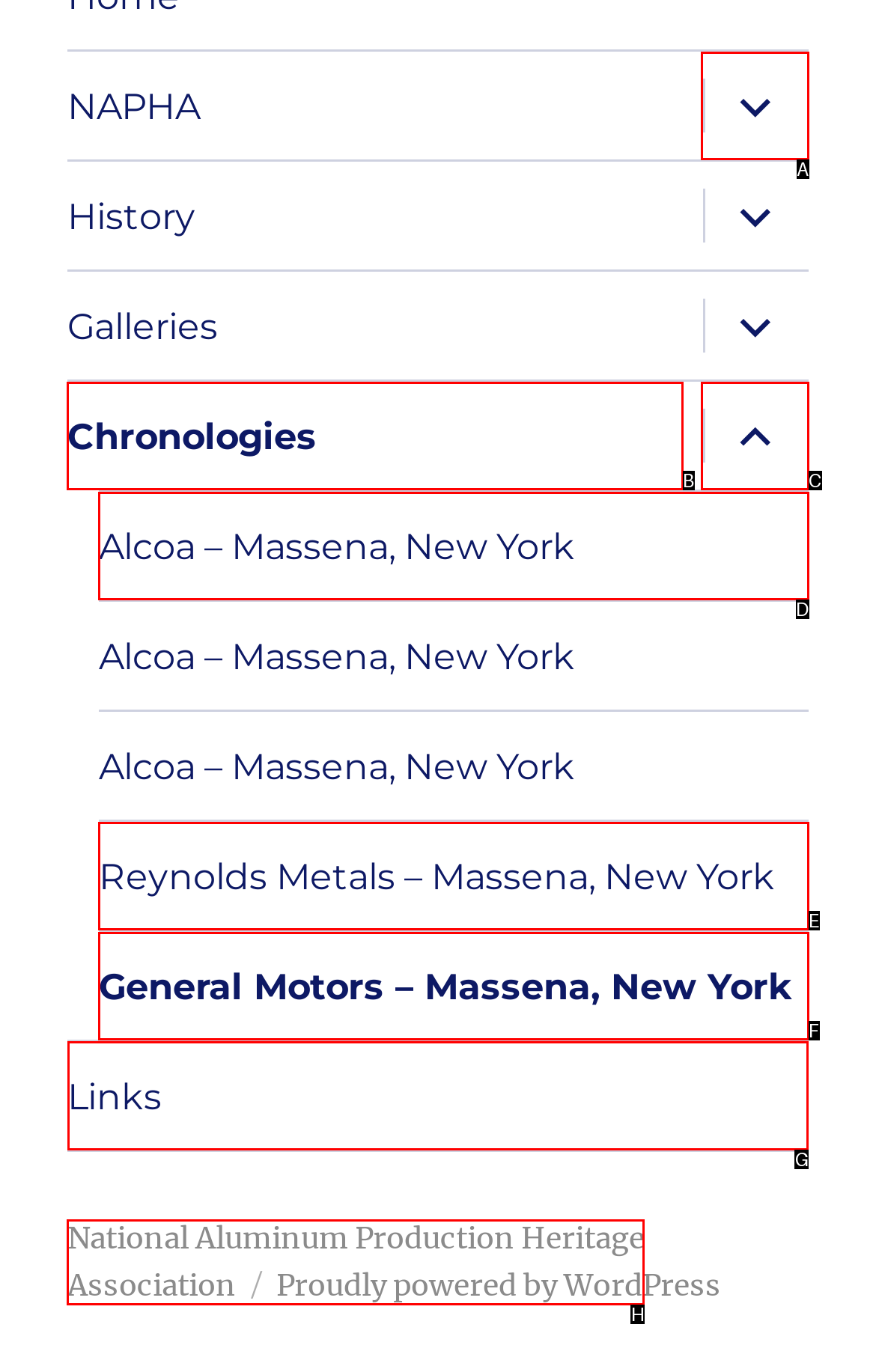Given the task: Go to Links, indicate which boxed UI element should be clicked. Provide your answer using the letter associated with the correct choice.

G